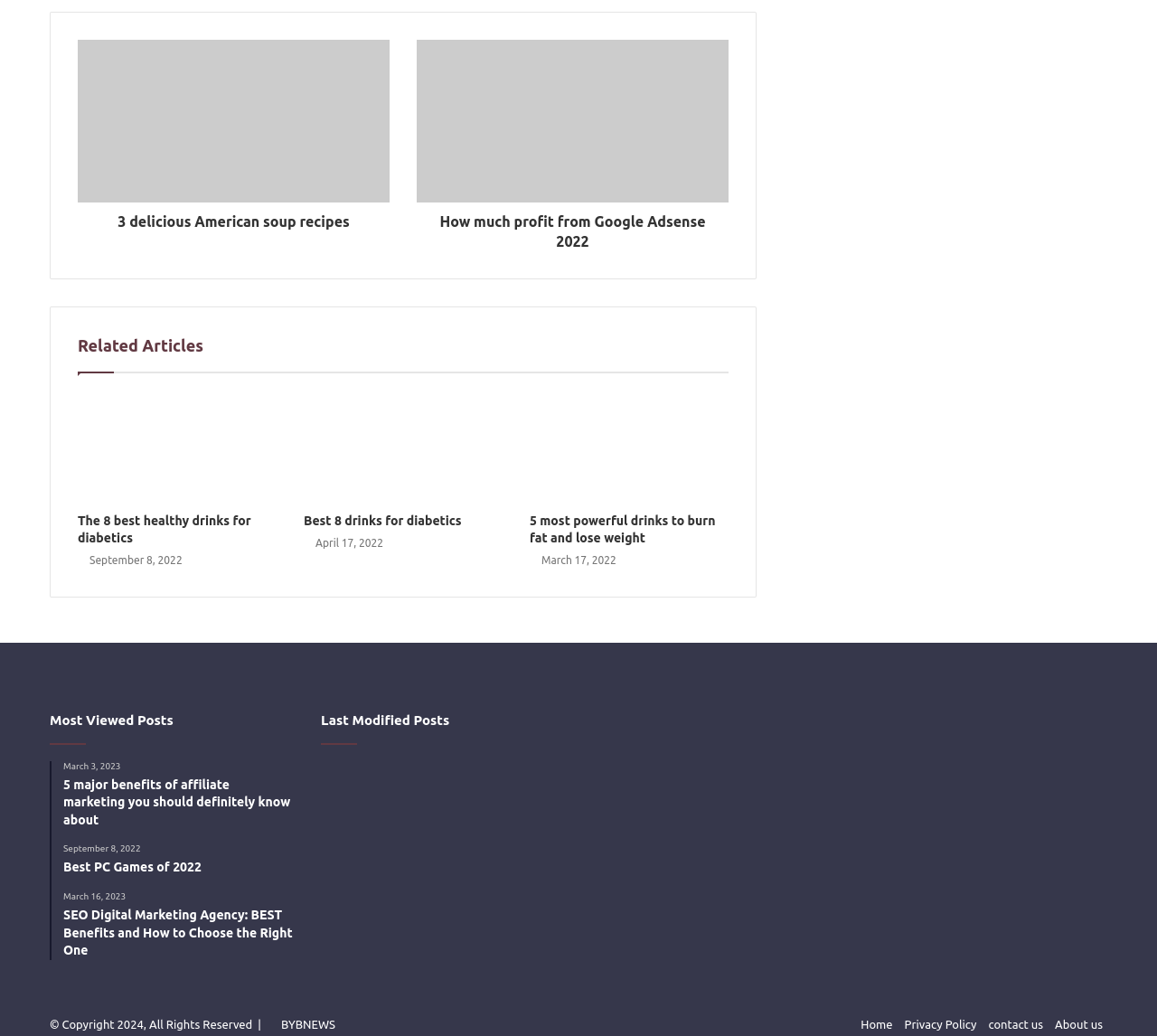Find the UI element described as: "contact us" and predict its bounding box coordinates. Ensure the coordinates are four float numbers between 0 and 1, [left, top, right, bottom].

[0.854, 0.982, 0.902, 0.995]